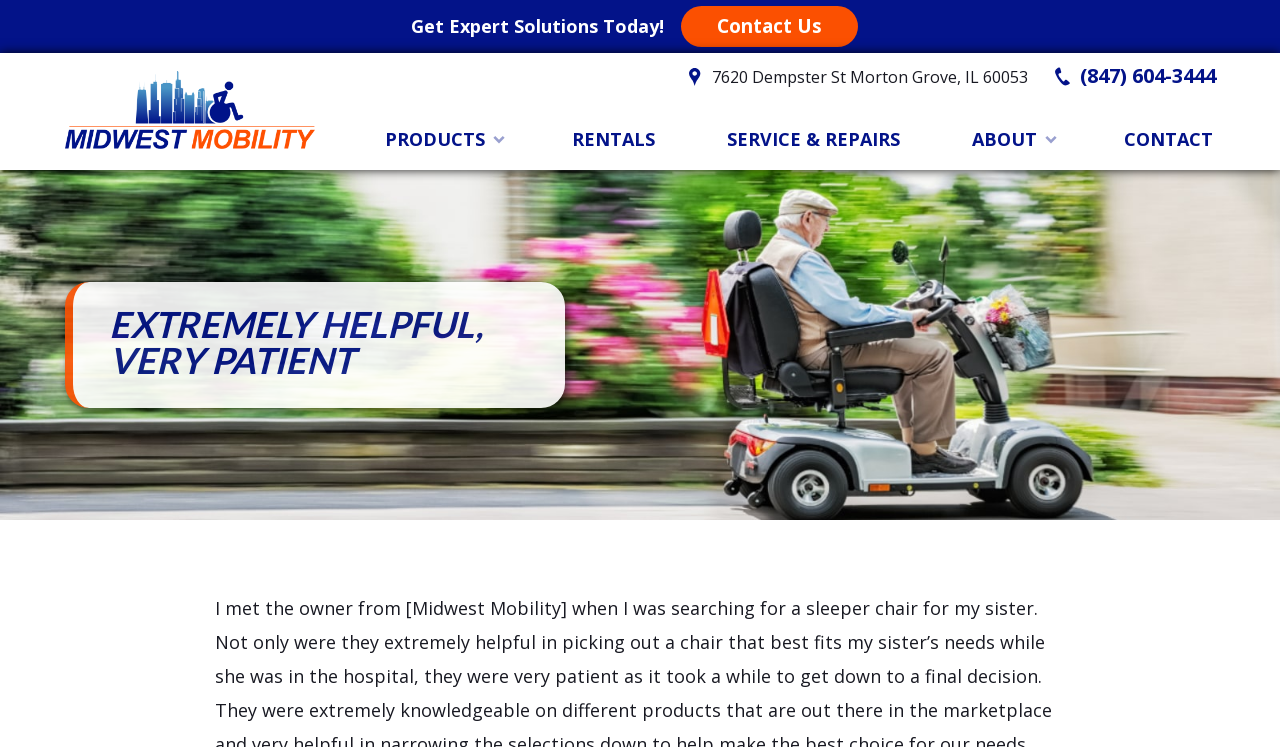Please provide a brief answer to the following inquiry using a single word or phrase:
What is the phone number?

(847) 604-3444